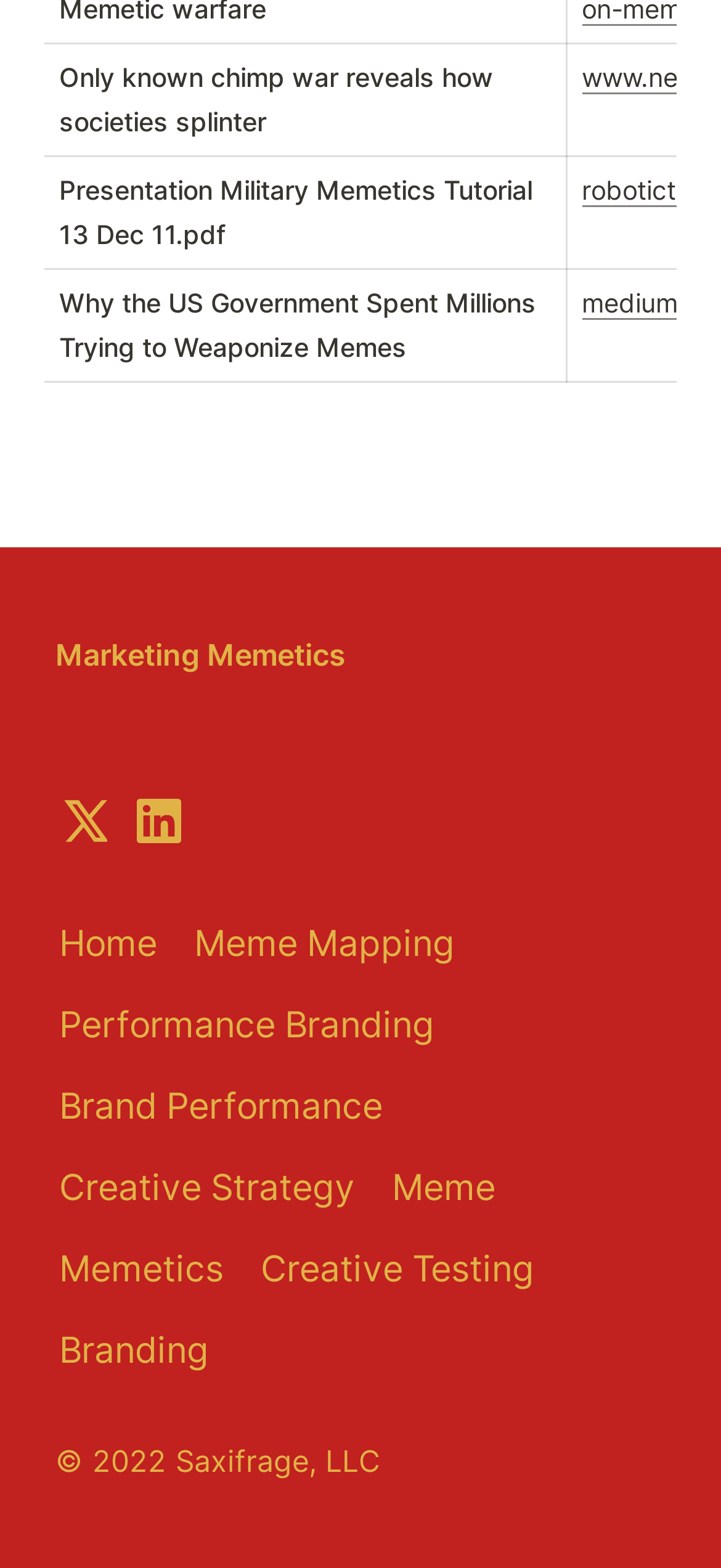Please indicate the bounding box coordinates for the clickable area to complete the following task: "Click on 'LinkedIn'". The coordinates should be specified as four float numbers between 0 and 1, i.e., [left, top, right, bottom].

[0.19, 0.509, 0.251, 0.538]